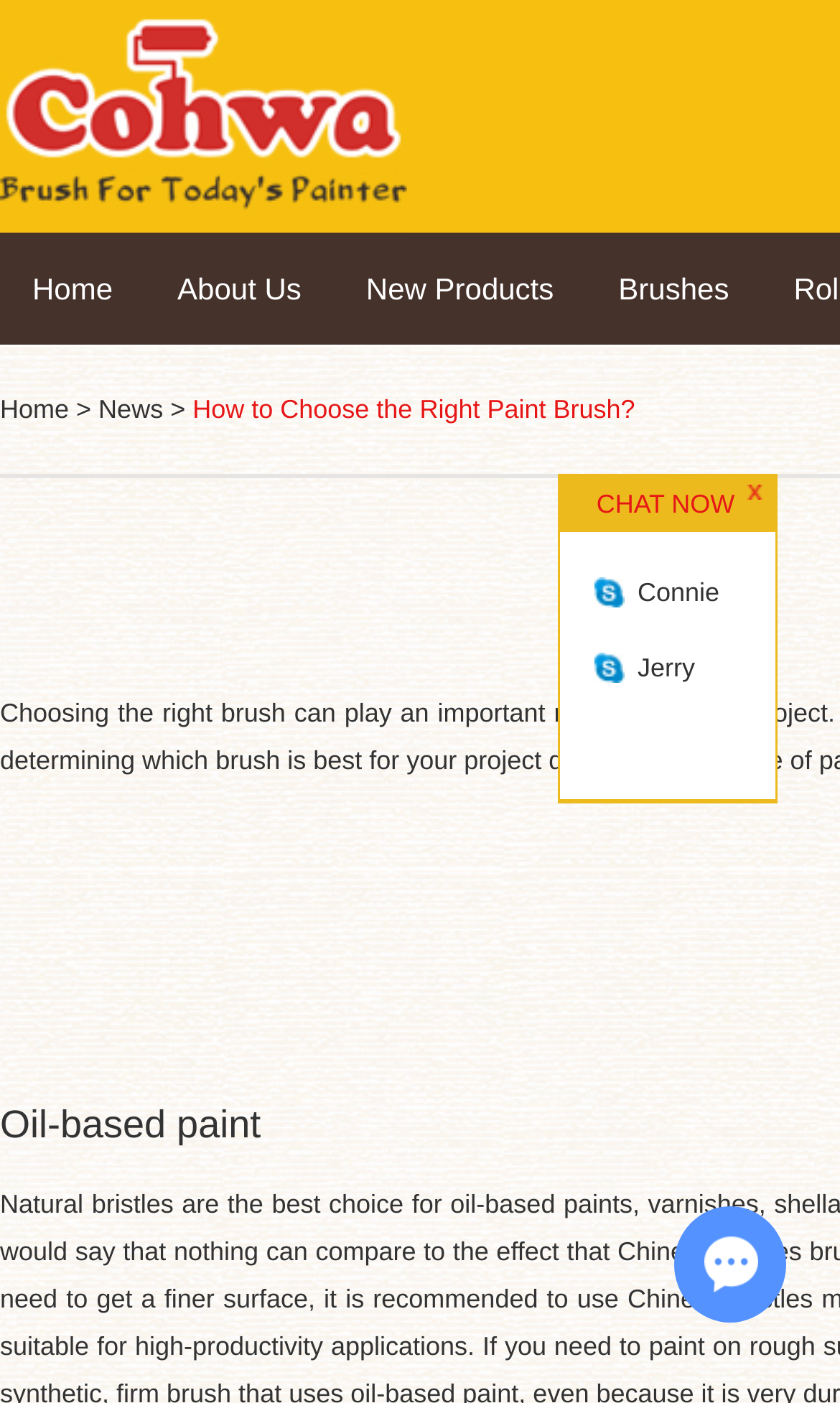What is the text above the chat button?
Based on the screenshot, provide your answer in one word or phrase.

How to Choose the Right Paint Brush?